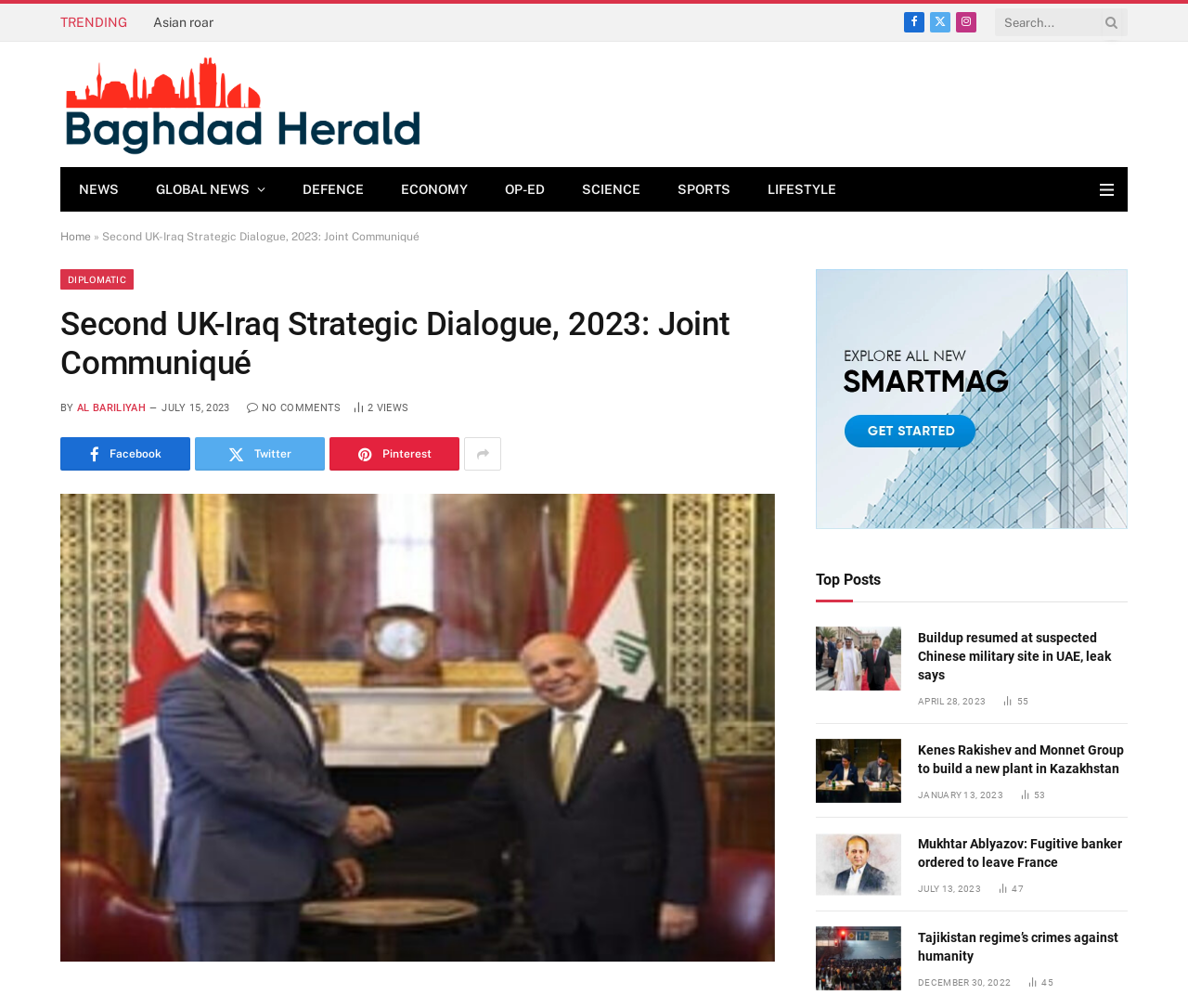Using the description: "Facebook", determine the UI element's bounding box coordinates. Ensure the coordinates are in the format of four float numbers between 0 and 1, i.e., [left, top, right, bottom].

[0.761, 0.012, 0.778, 0.032]